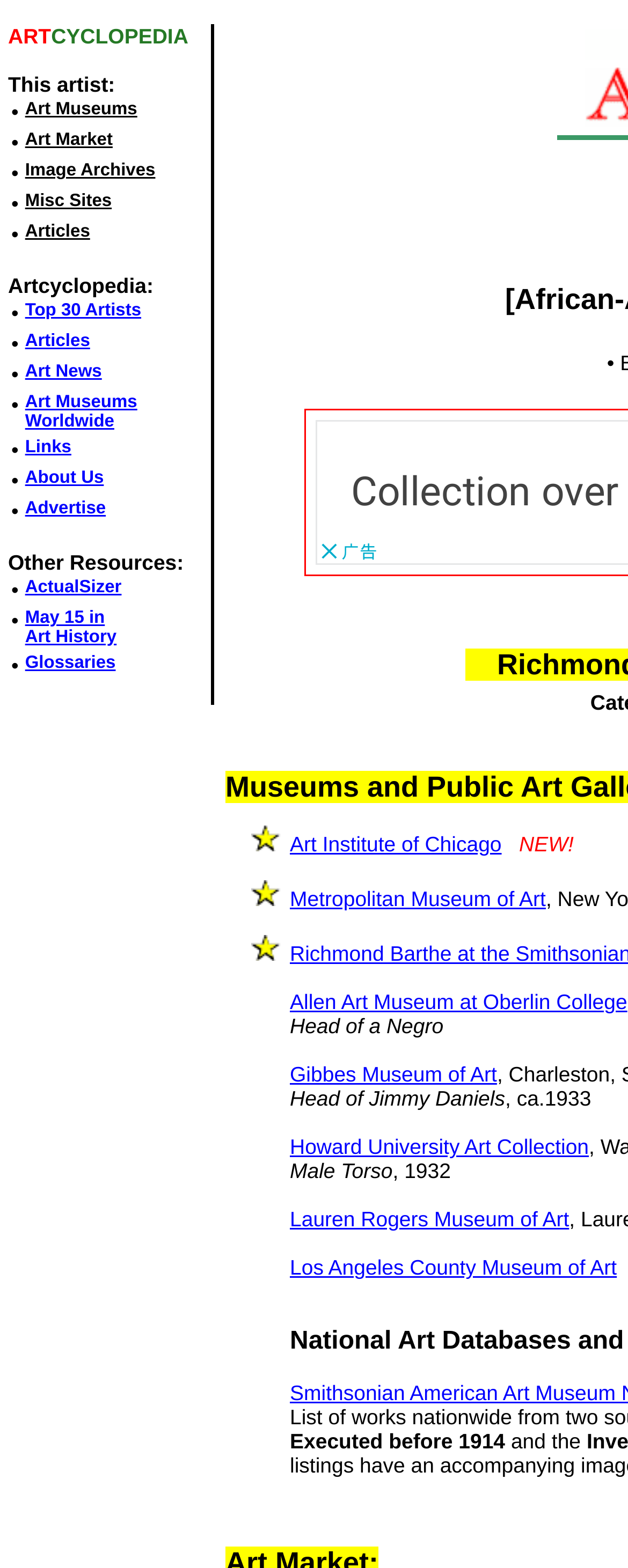Extract the bounding box coordinates for the described element: "Lauren Rogers Museum of Art". The coordinates should be represented as four float numbers between 0 and 1: [left, top, right, bottom].

[0.462, 0.77, 0.906, 0.785]